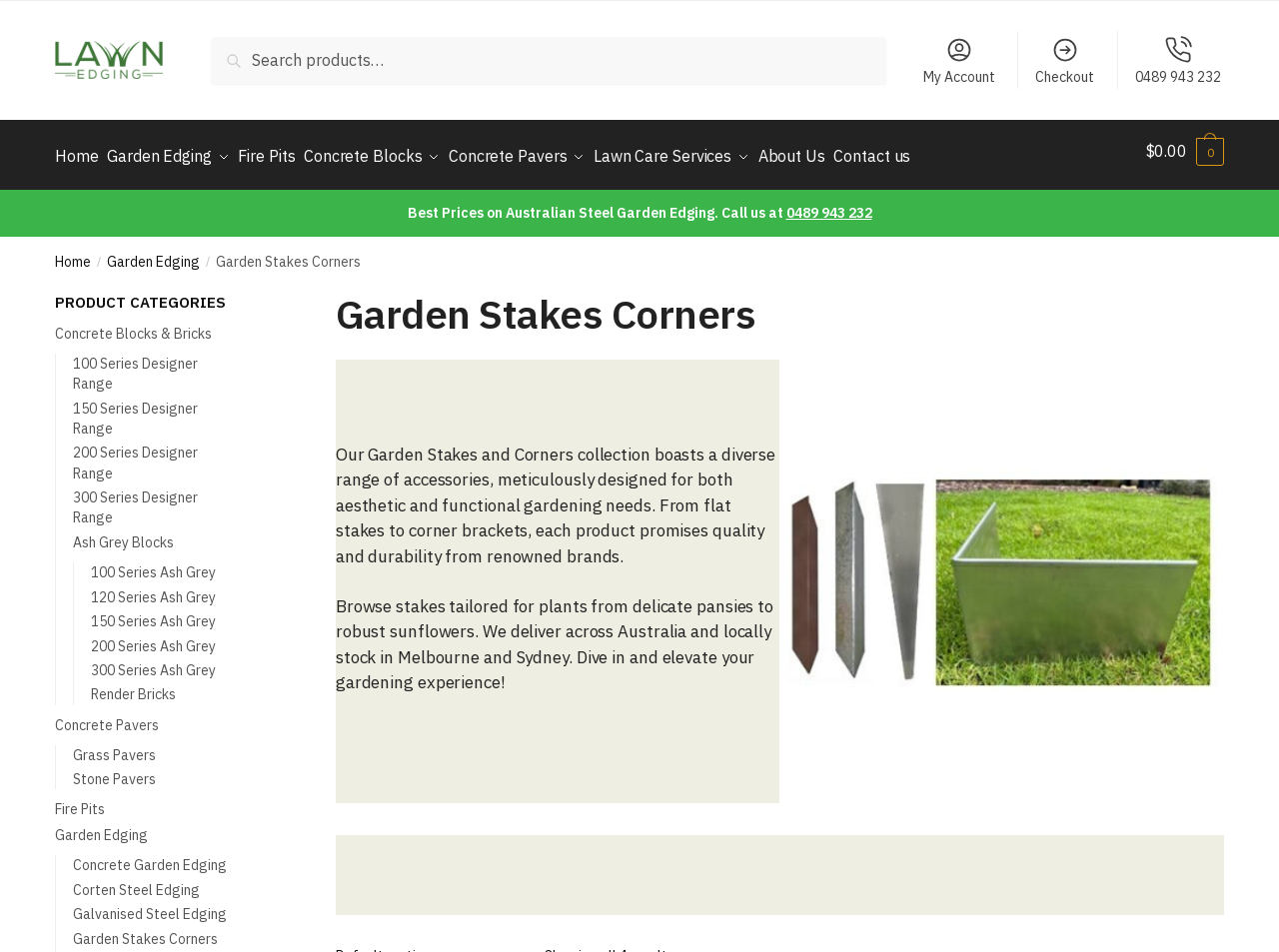Generate a comprehensive description of the webpage.

This webpage is about Garden Stakes and Corners, with a focus on securing and shaping garden beds. At the top left, there is a lawn edging logo, accompanied by a search bar with a "Search" button. To the right of the search bar, there is a secondary navigation menu with links to "My Account", "Checkout", and a phone number.

Below the search bar, there is a primary navigation menu with links to various categories, including "Home", "Garden Edging", "Fire Pits", "Concrete Blocks", "Concrete Pavers", "Lawn Care Services", "About Us", and "Contact us". 

On the right side of the page, there is a link to the shopping cart with a price of $0.00. Below the primary navigation menu, there is a promotional text highlighting the best prices on Australian steel garden edging, with a call-to-action to contact the company.

The main content of the page is divided into two sections. The first section has a heading "Garden Stakes Corners" and a brief introduction to the product range, which includes a diverse range of accessories for aesthetic and functional gardening needs. There is also an image showcasing different types of stakes and corners.

The second section is a list of product categories, including "Concrete Blocks & Bricks", "Concrete Pavers", "Fire Pits", "Garden Edging", and "Garden Stakes Corners". Each category has multiple sub-links to specific products, such as "100 Series Designer Range" and "Ash Grey Blocks".